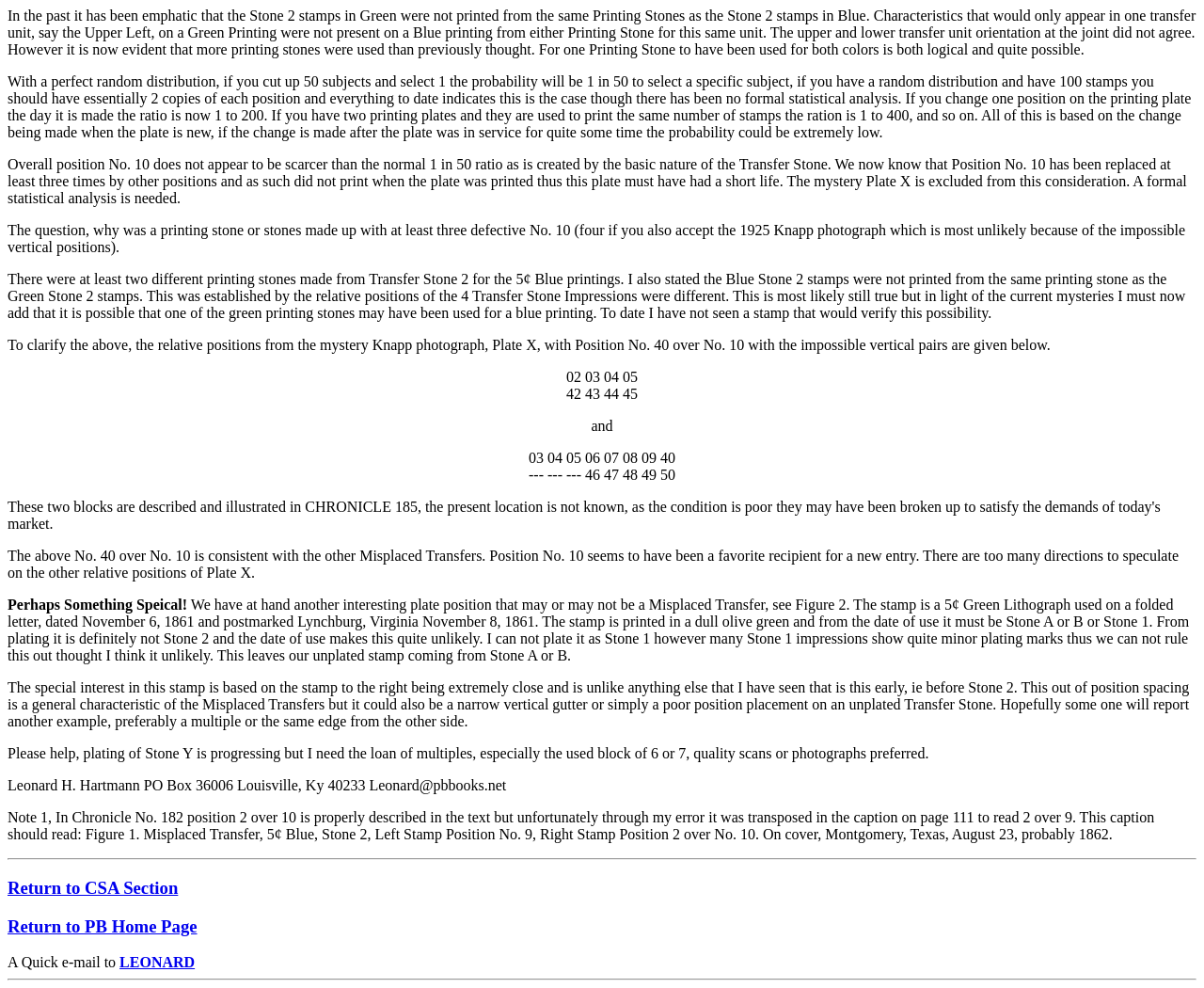What is the significance of Position No. 10? Look at the image and give a one-word or short phrase answer.

It was replaced at least three times